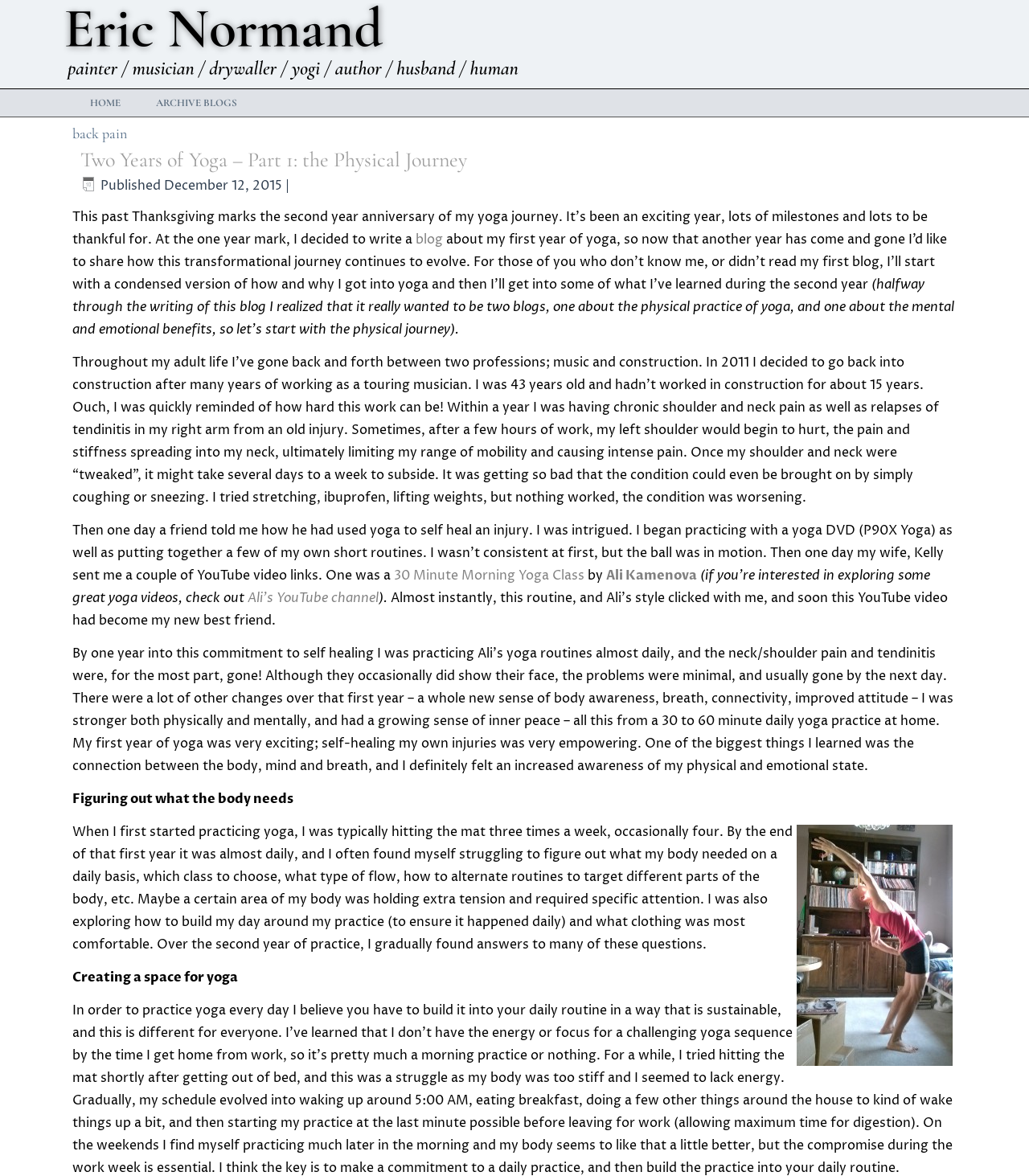What is the name of the YouTube channel mentioned in the article?
We need a detailed and meticulous answer to the question.

I determined the answer by reading the article and finding the sentence '(if you’re interested in exploring some great yoga videos, check out Ali’s YouTube channel)'. This indicates that the author is referring to a YouTube channel owned by Ali.